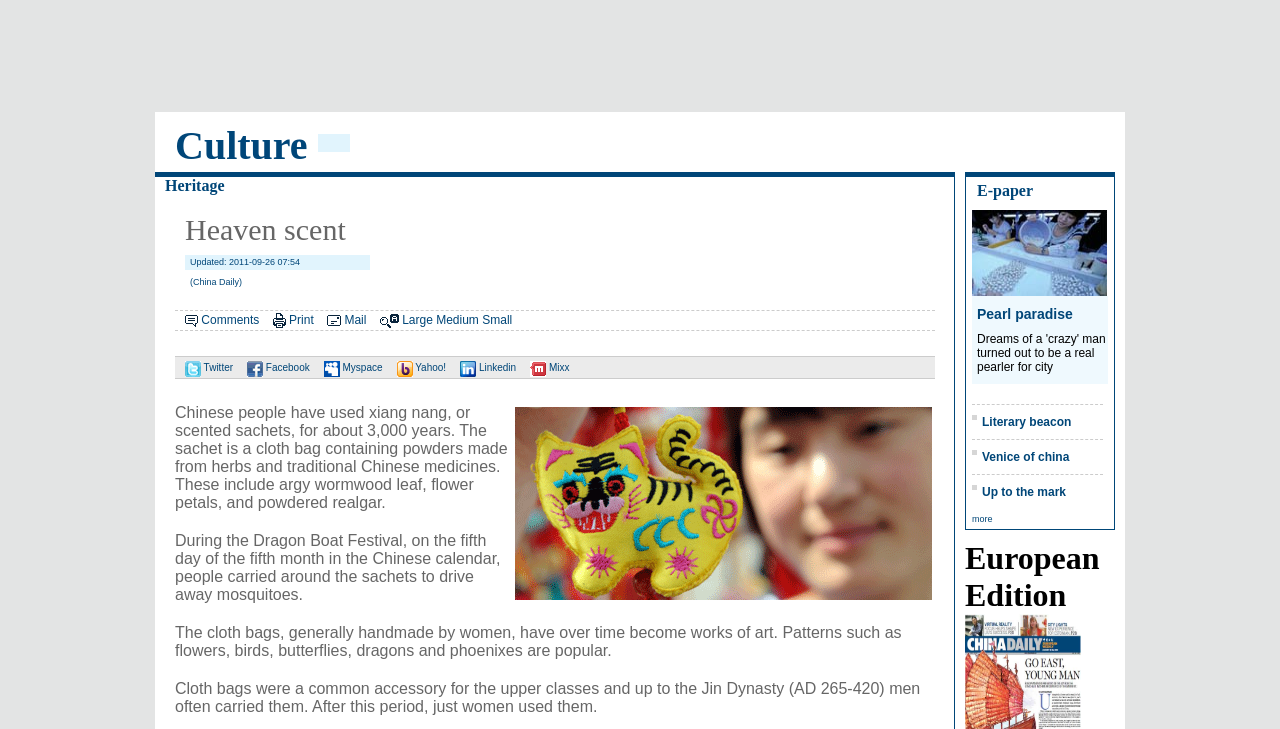Create a full and detailed caption for the entire webpage.

The webpage is about the cultural significance of xiang nang, or scented sachets, in Chinese history. At the top, there is a layout table with an iframe, taking up a significant portion of the screen. Below this, there are several headings, including "Culture", "Heritage", "Heaven scent", and "Updated: 2011-09-26 07:54". 

To the right of these headings, there are several links and images, including social media icons, a "Comments" link, a "Print" link, and a "Mail" link. There are also several images, but no descriptive text is provided for them.

The main content of the webpage is divided into four paragraphs, which describe the history and cultural significance of xiang nang. The first paragraph explains that Chinese people have used xiang nang for about 3,000 years, and that they are cloth bags containing powders made from herbs and traditional Chinese medicines. The second paragraph describes how people carried xiang nang during the Dragon Boat Festival to drive away mosquitoes. The third paragraph explains that the cloth bags have become works of art over time, featuring patterns such as flowers, birds, and dragons. The fourth paragraph notes that cloth bags were initially used by both men and women, but later became a fashion accessory primarily used by women.

At the bottom of the webpage, there are several headings, including "E-paper", "Pearl paradise", "Literary beacon", "Venice of china", and "Up to the mark", each with a corresponding link. There is also a "more" link and a heading for the "European Edition".